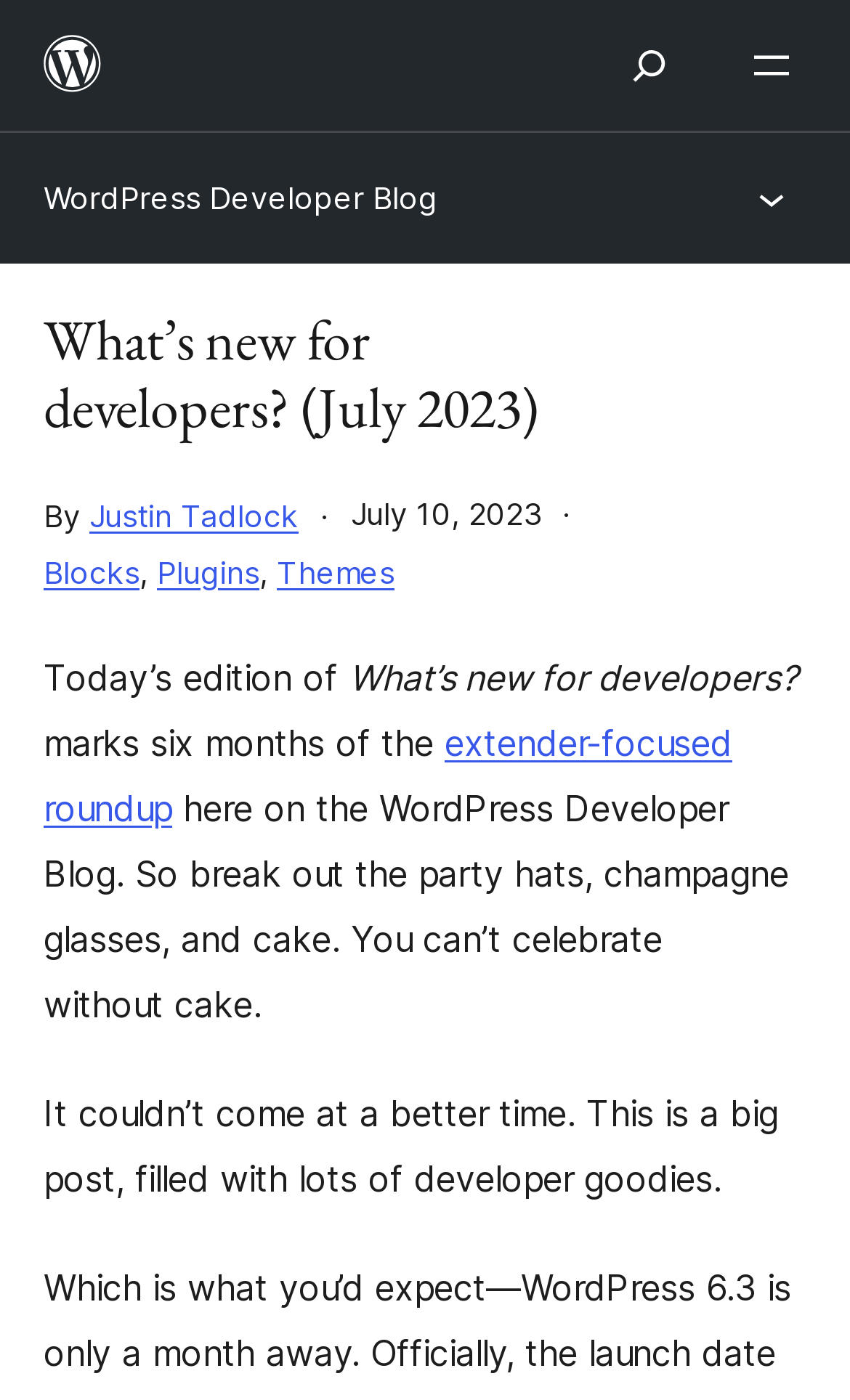Find the bounding box of the element with the following description: "Blocks". The coordinates must be four float numbers between 0 and 1, formatted as [left, top, right, bottom].

[0.051, 0.395, 0.164, 0.421]